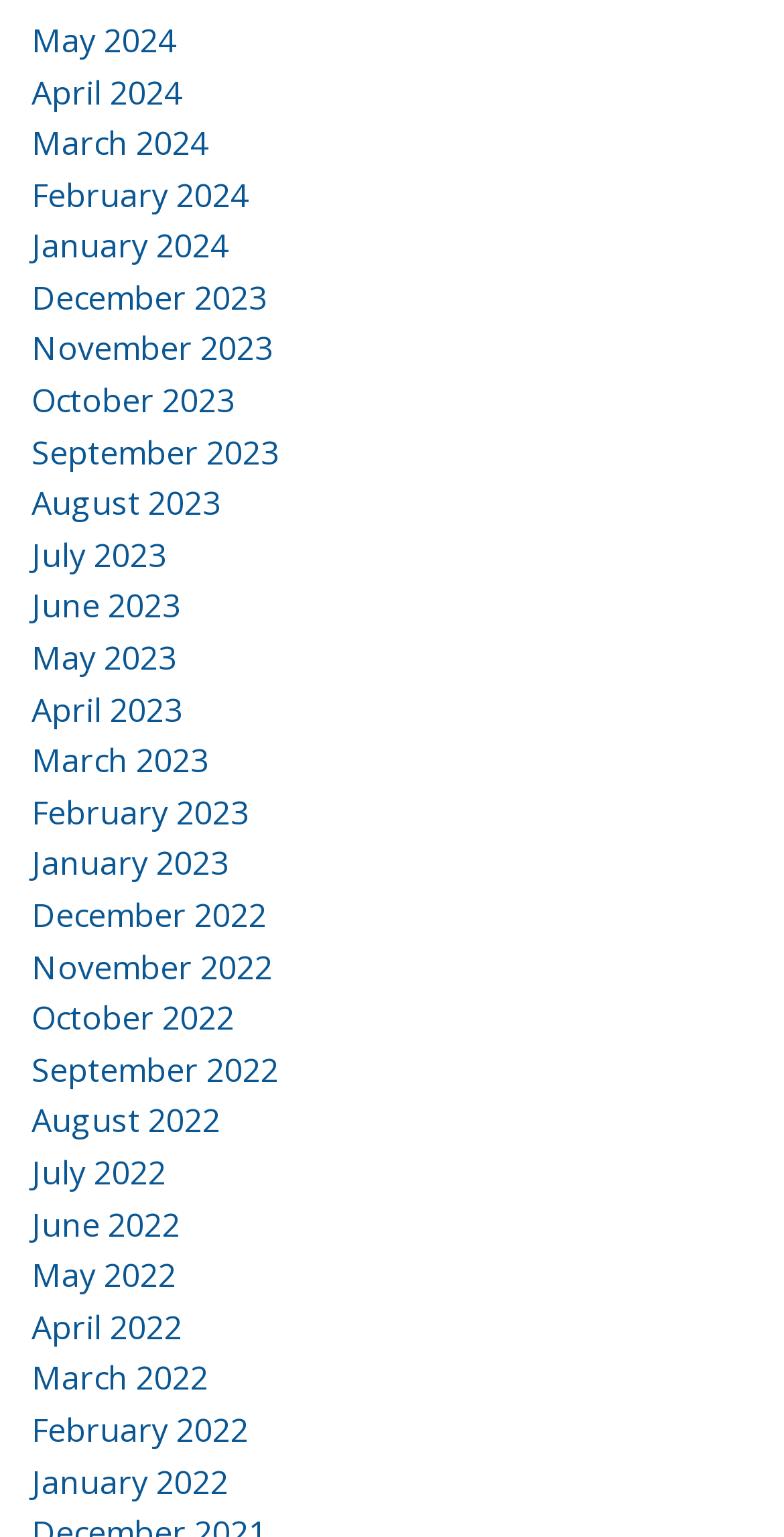Please predict the bounding box coordinates of the element's region where a click is necessary to complete the following instruction: "view May 2024". The coordinates should be represented by four float numbers between 0 and 1, i.e., [left, top, right, bottom].

[0.04, 0.012, 0.225, 0.04]